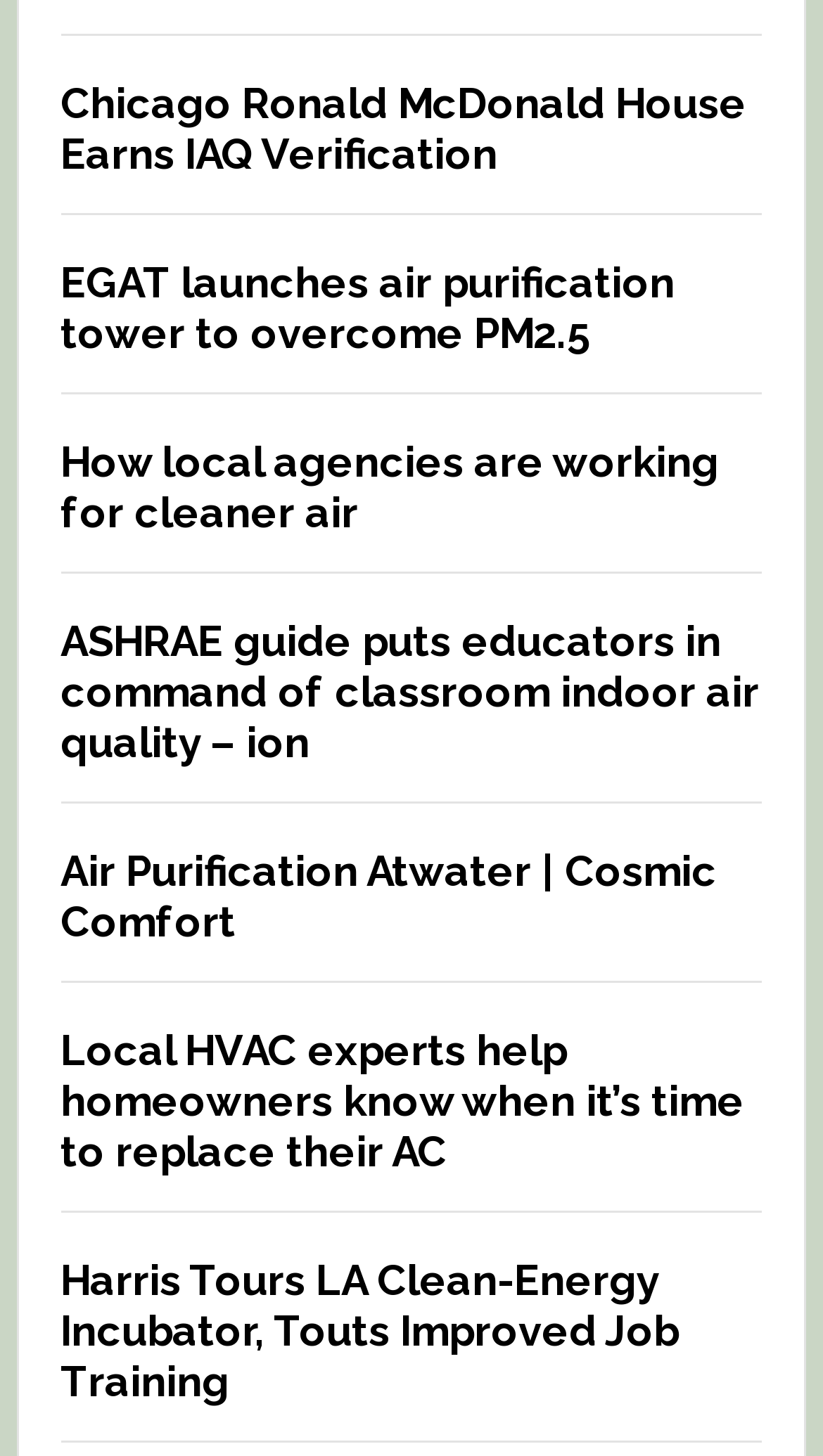Are the articles listed in any particular order? Based on the image, give a response in one word or a short phrase.

No